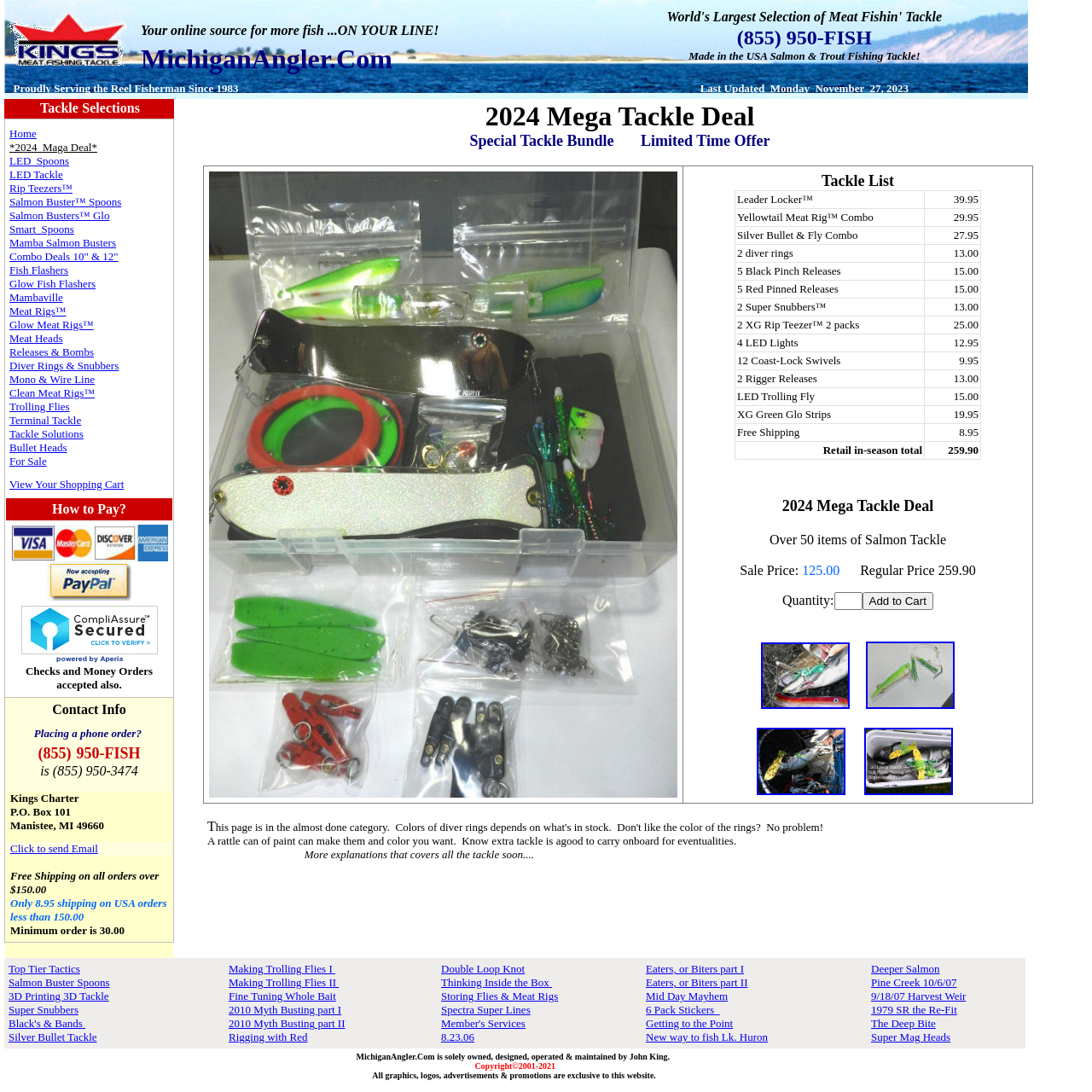Explain in detail what is displayed on the webpage.

The webpage is an online store for fishing tackle, specifically promoting the "2024 Maga Deal" and featuring a variety of products for sale. At the top of the page, there is a banner with the website's name, "MichiganAngler.Com", and a brief description of the website as "Your online source for more fish...ON YOUR LINE!".

Below the banner, there is a table of contents with links to different sections of the website, including "Tackle Selections", "Home", "LED Spoons", "LED Tackle", and many others. This table takes up most of the width of the page and is divided into two columns.

To the right of the table of contents, there is a section with a heading "2024 Mega Tackle Deal Special Tackle Bundle" and a brief description of the product. Below this, there is a table with a single row and two columns, featuring an image on the left and a product description on the right. The product description includes details such as the sale price, regular price, and a "Quantity" field with an "Add to Cart" button.

At the bottom of the page, there is a section with contact information, including a phone number, email address, and physical address. There is also a note about free shipping on orders over $150 and a minimum order requirement of $30.

Throughout the page, there are several images, including a logo at the top and product images scattered throughout the page. The overall layout is dense and packed with information, with many different sections and elements competing for attention.